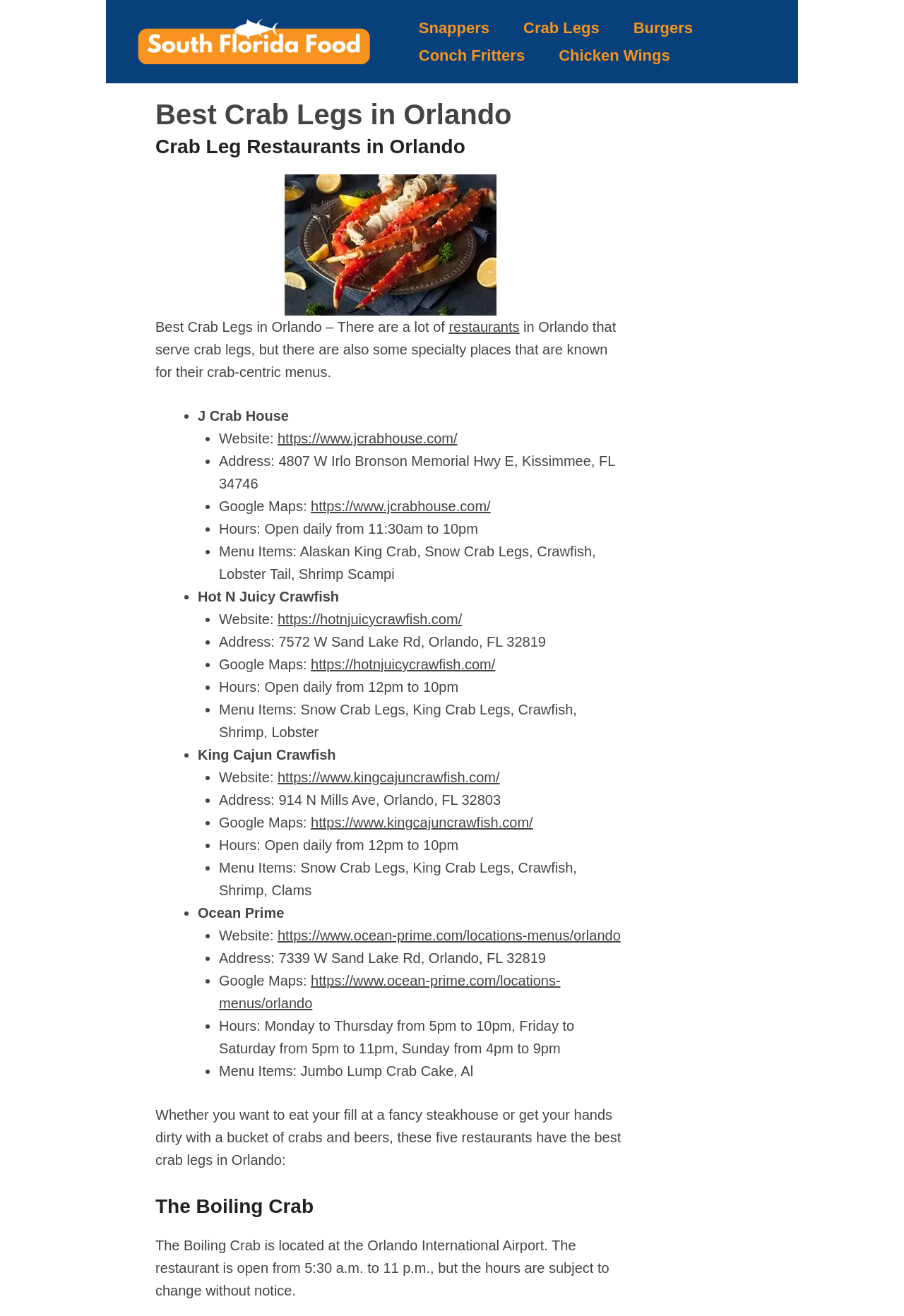Identify the bounding box coordinates of the specific part of the webpage to click to complete this instruction: "Click the link 'inflation'".

None